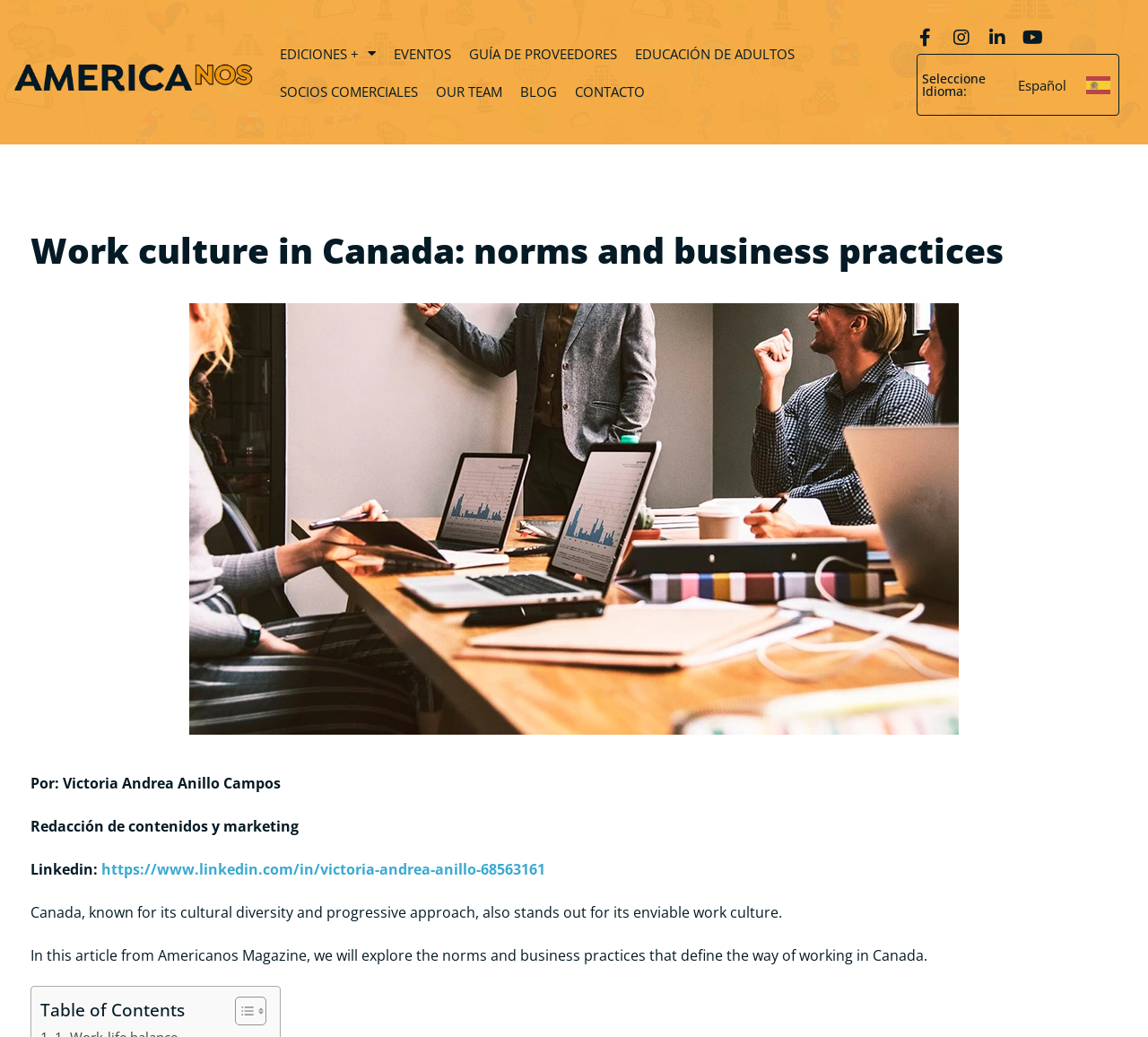Pinpoint the bounding box coordinates of the clickable area necessary to execute the following instruction: "Toggle the table of contents". The coordinates should be given as four float numbers between 0 and 1, namely [left, top, right, bottom].

[0.193, 0.96, 0.228, 0.99]